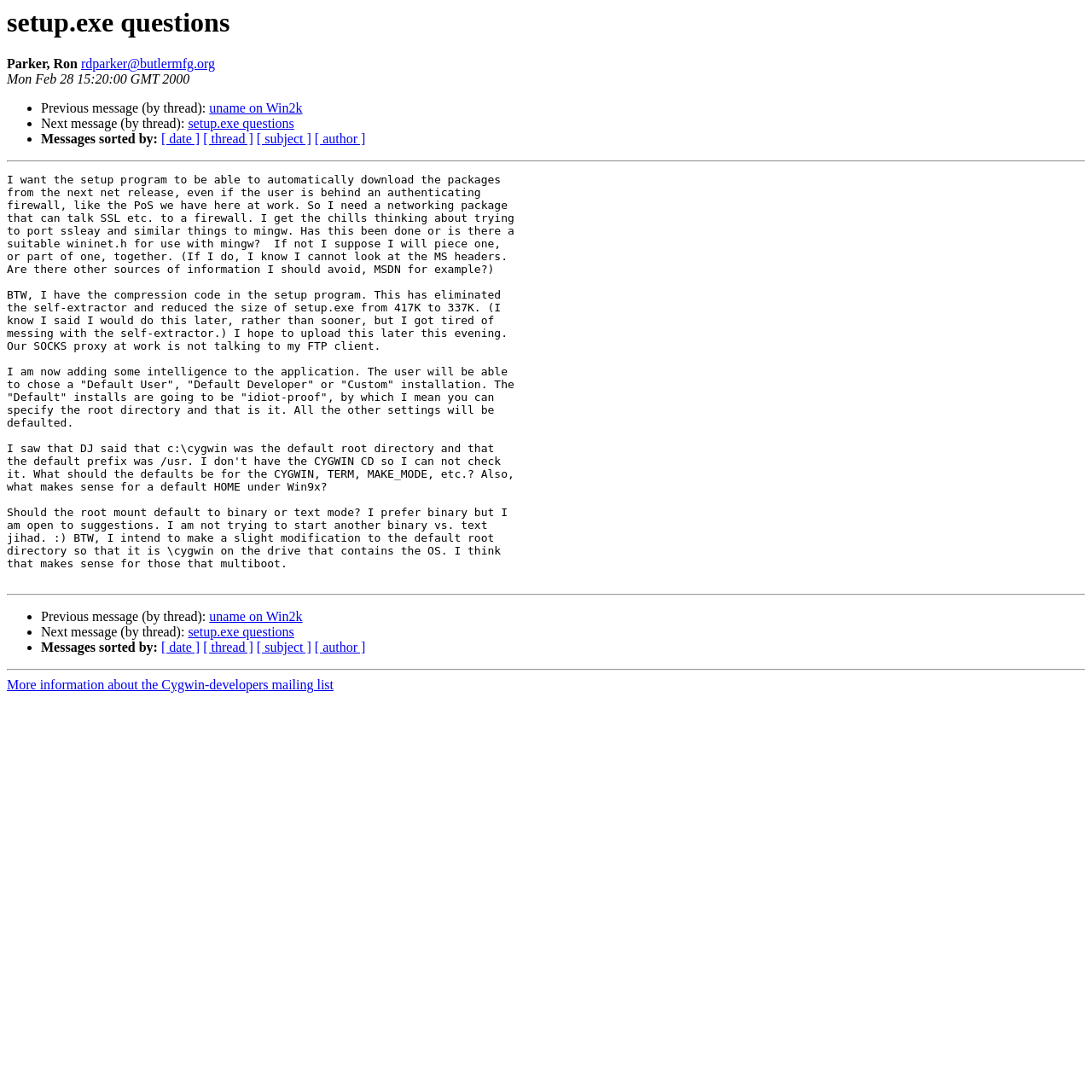Extract the bounding box coordinates for the UI element described as: "setup.exe questions".

[0.172, 0.107, 0.269, 0.12]